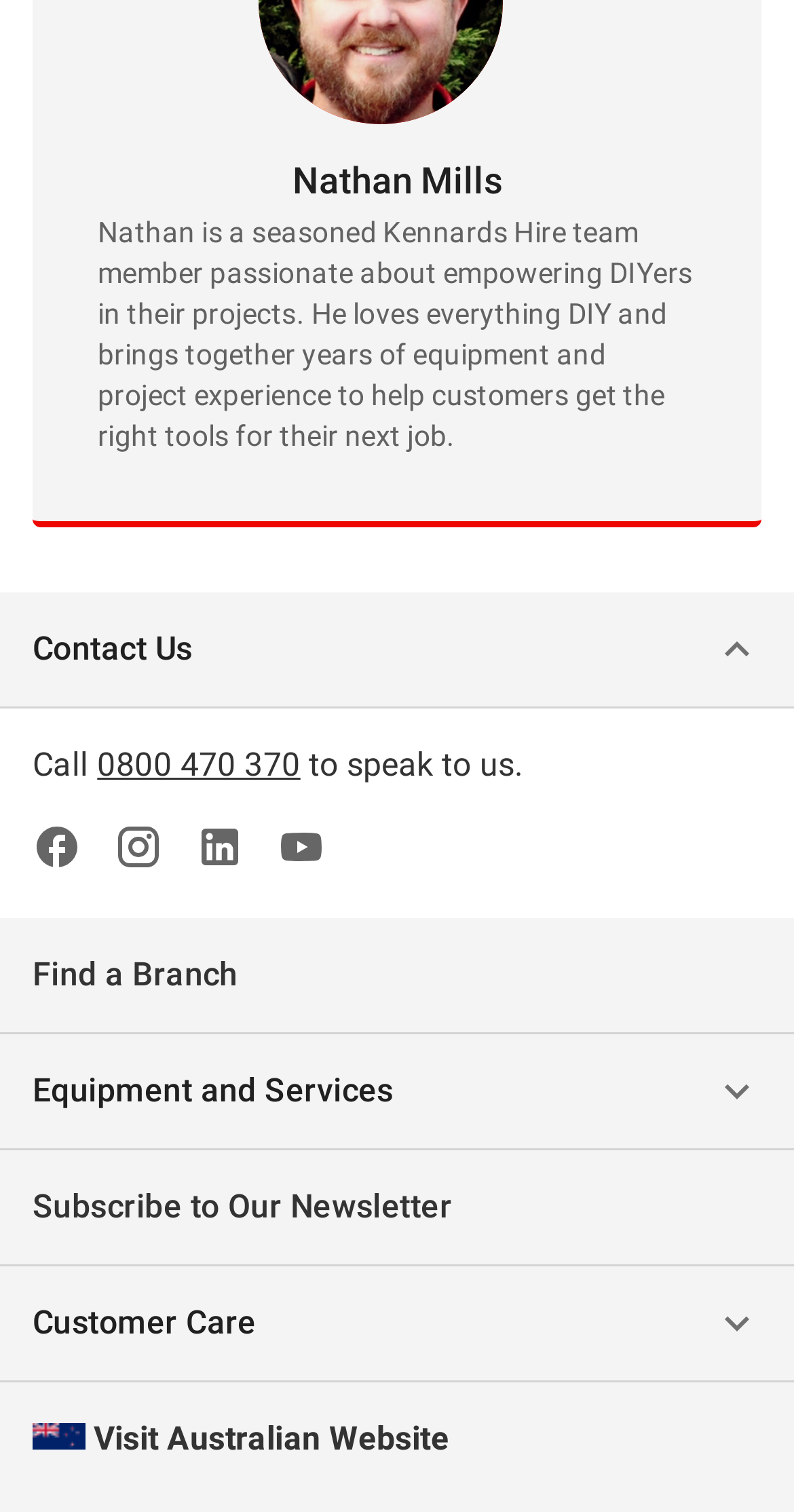Find the bounding box of the UI element described as follows: "aria-label="Visit Kennards Hire's Instagram page"".

[0.144, 0.554, 0.205, 0.582]